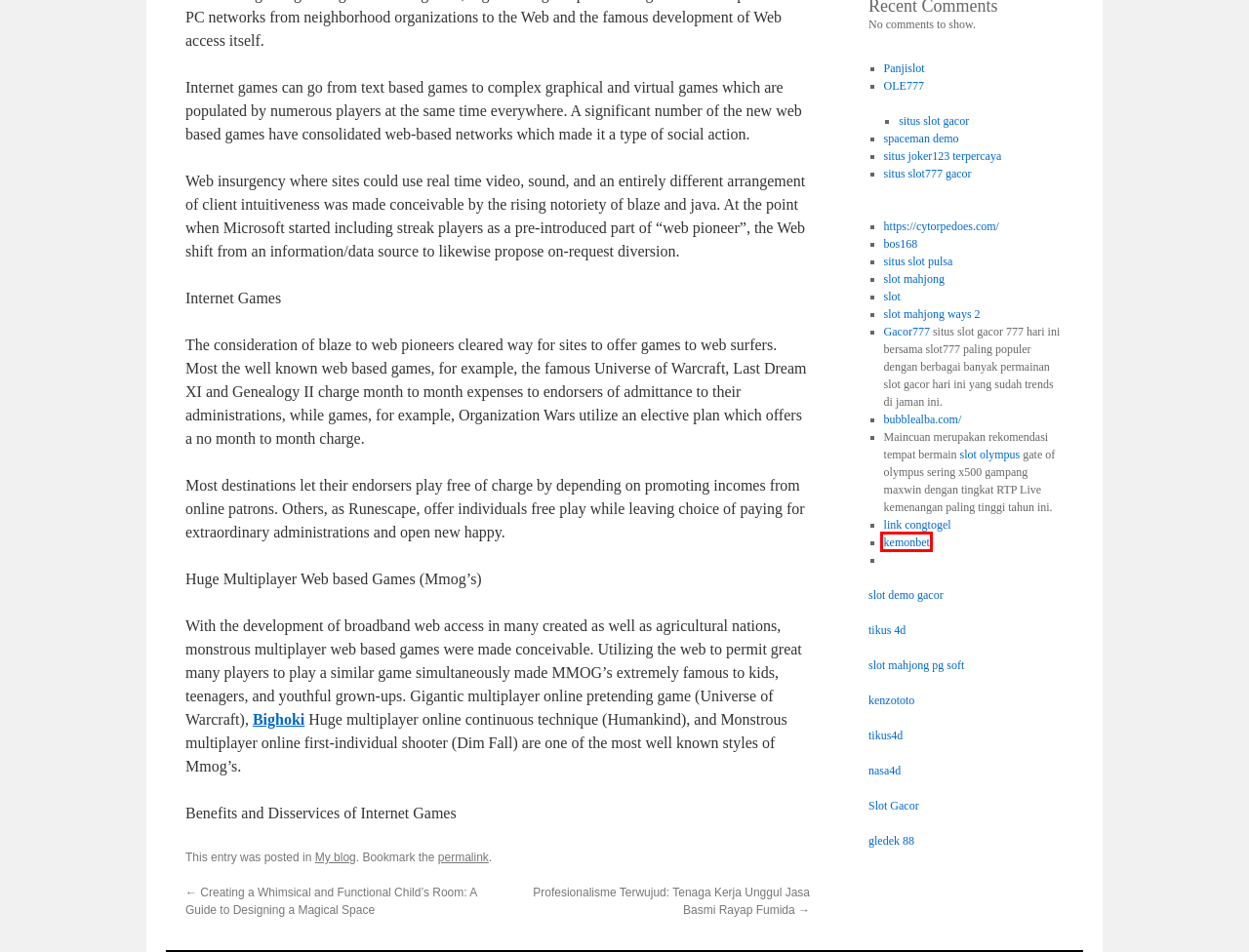A screenshot of a webpage is provided, featuring a red bounding box around a specific UI element. Identify the webpage description that most accurately reflects the new webpage after interacting with the selected element. Here are the candidates:
A. Kemonbet - The Best Platform Online Gaming & Trusted
B. Joker123 : Situs Slot Joker Gaming Pasti Scatter Auto Maxwin
C. Gacor777: Daftar Link Situs Slot Gacor 777 Login Slot777 Terpercaya
D. BOS168: Daftar Slot Hoki Hari Ini & Gampang Menang Terpercaya
E. My blog Archives - Adblu PointAdblu Point
F. Slot777 : Situs Slot Gacor 777 Resmi No 1 di Indonesia
G. Scatter Hitam: Pusat Slot Mahjong Ways Gacor Ada Di Winsgoal
H. TIKUS 4D : Website Games Online Resmi Dengan Hadiah Terbesar

A